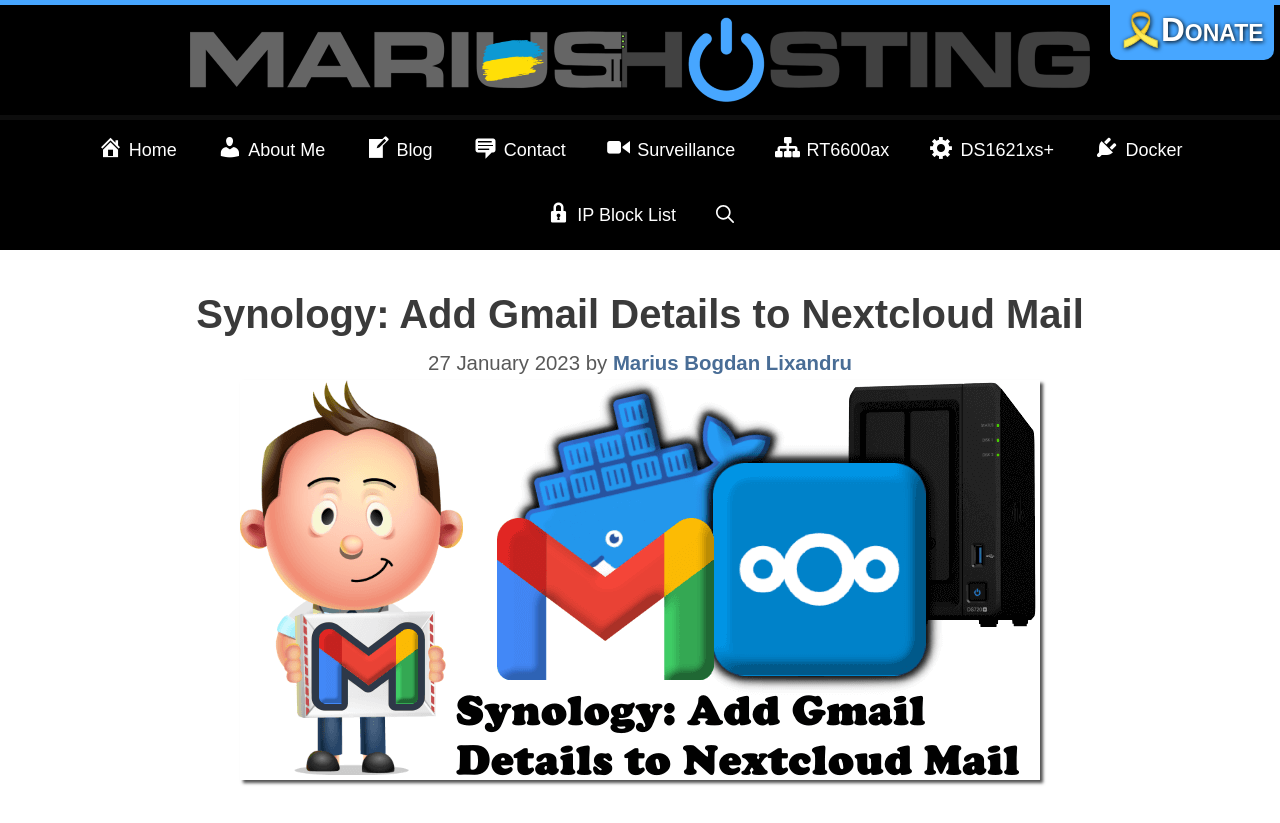Please determine the bounding box coordinates for the element that should be clicked to follow these instructions: "Download Faithful 1.7.10 modded 64x64".

None